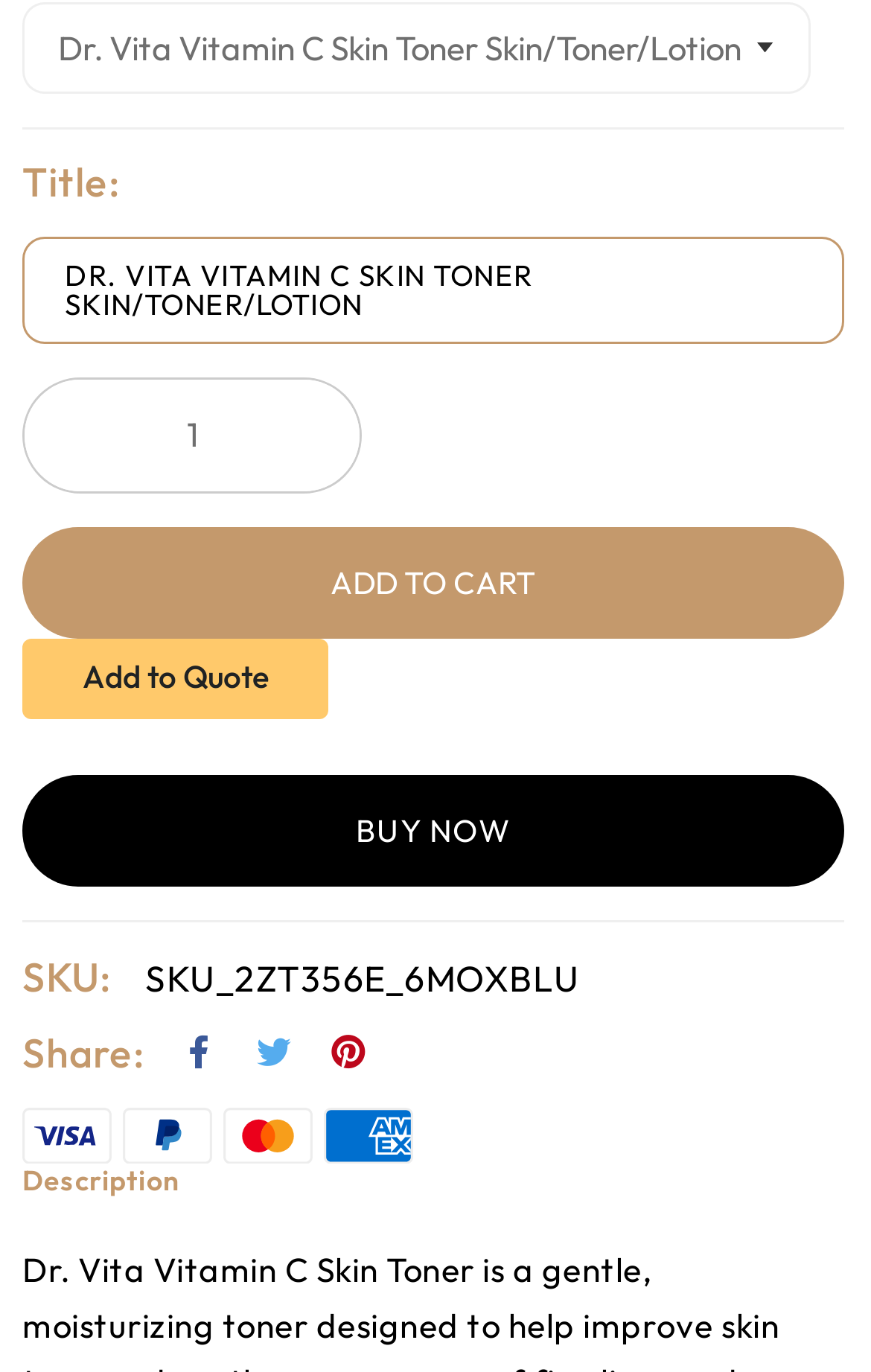Provide your answer in a single word or phrase: 
How many social media sharing options are available?

3